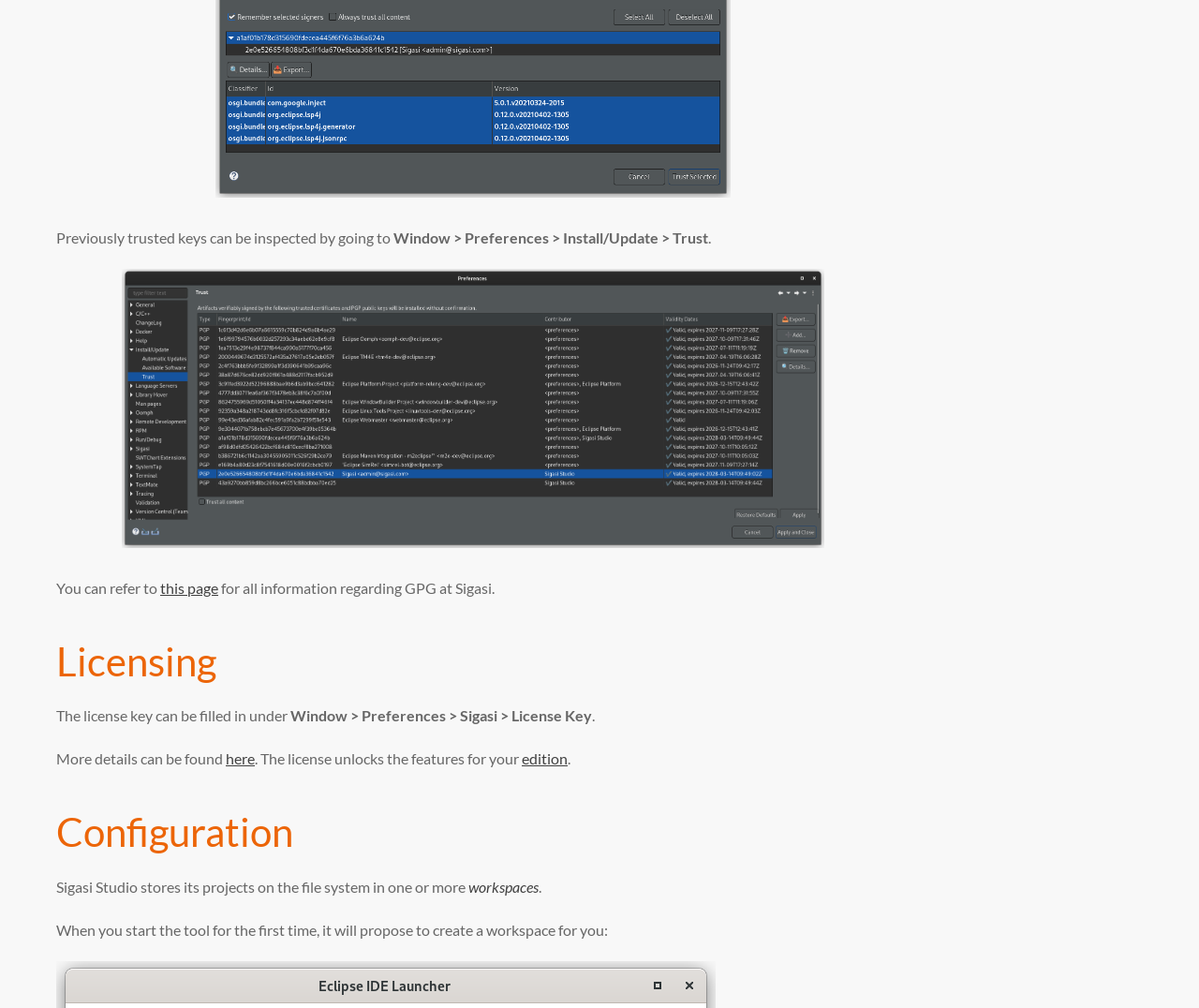Determine the bounding box for the UI element as described: "Setting Up a Project". The coordinates should be represented as four float numbers between 0 and 1, formatted as [left, top, right, bottom].

[0.612, 0.184, 0.758, 0.219]